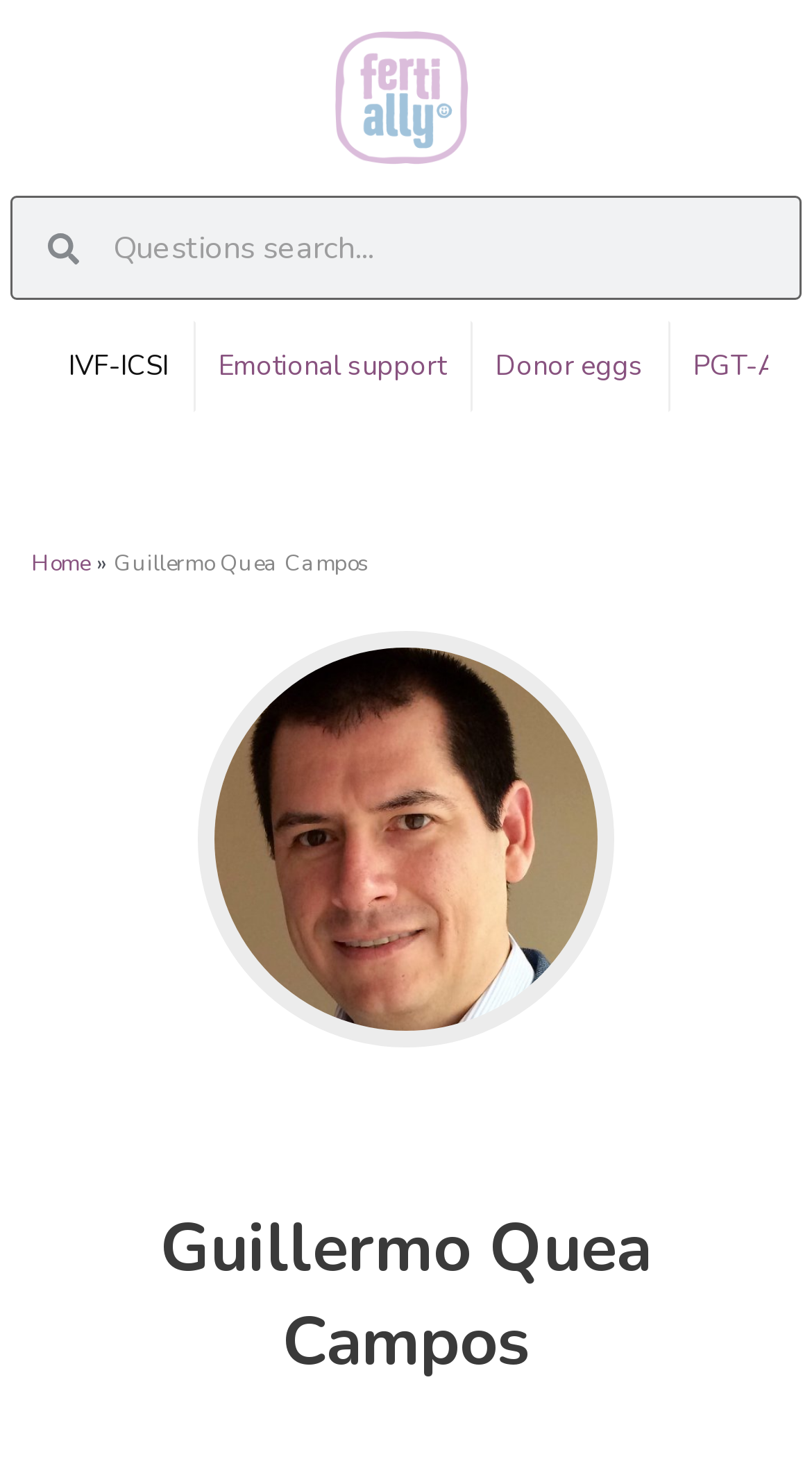Use one word or a short phrase to answer the question provided: 
What is the purpose of the search box on the webpage?

To search for fertility questions